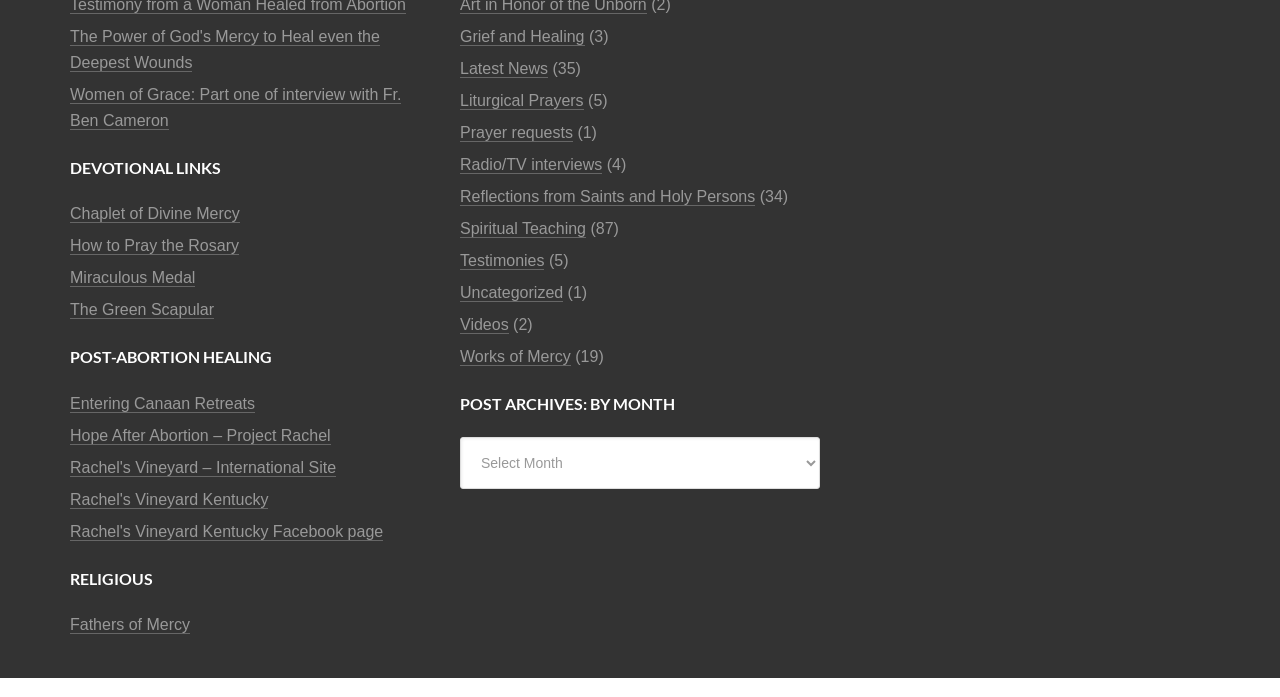What is the 'Works of Mercy' link related to?
Refer to the screenshot and respond with a concise word or phrase.

Religious teachings